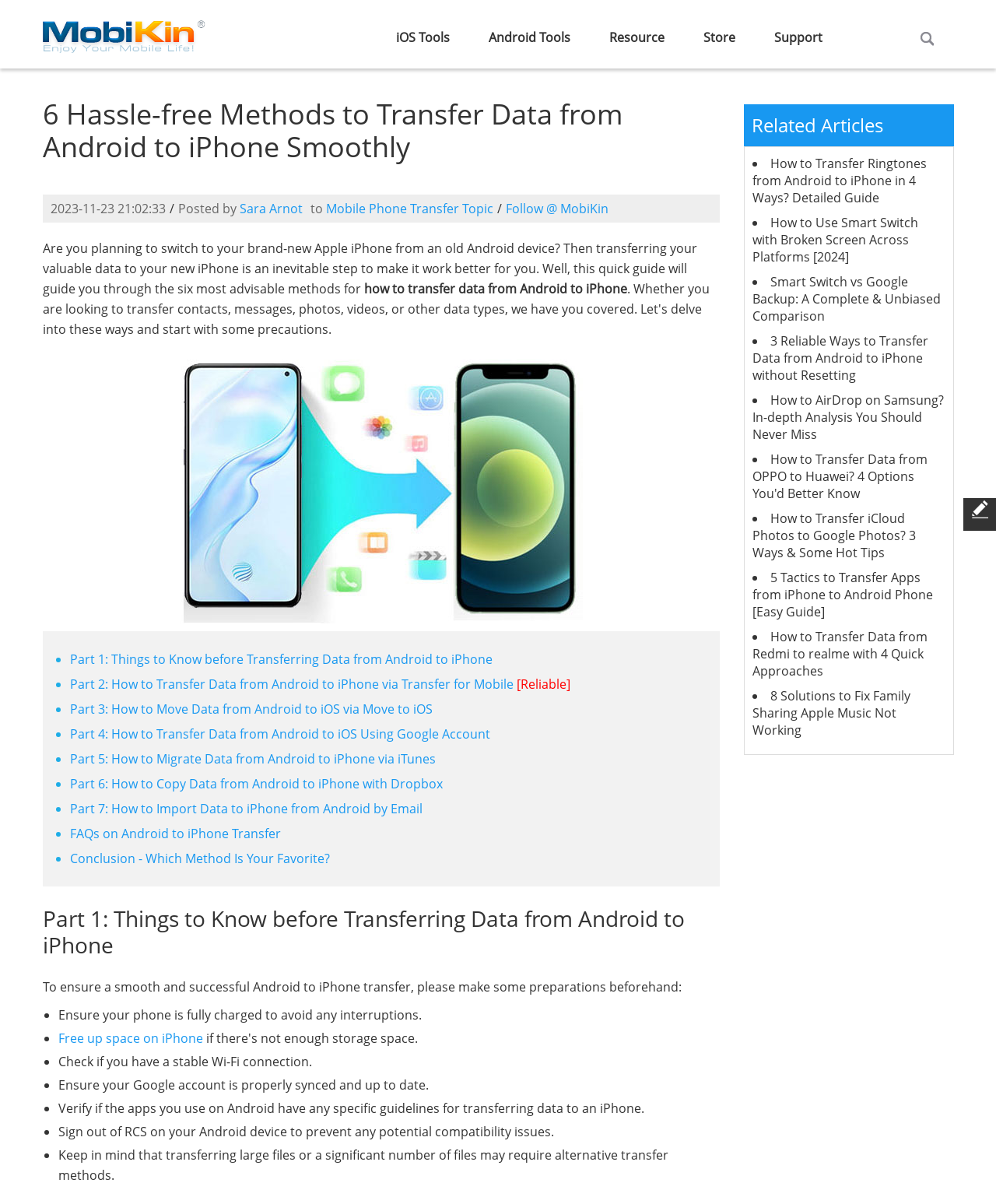Determine the coordinates of the bounding box that should be clicked to complete the instruction: "Read the article '6 Hassle-free Methods to Transfer Data from Android to iPhone Smoothly'". The coordinates should be represented by four float numbers between 0 and 1: [left, top, right, bottom].

[0.043, 0.081, 0.723, 0.136]